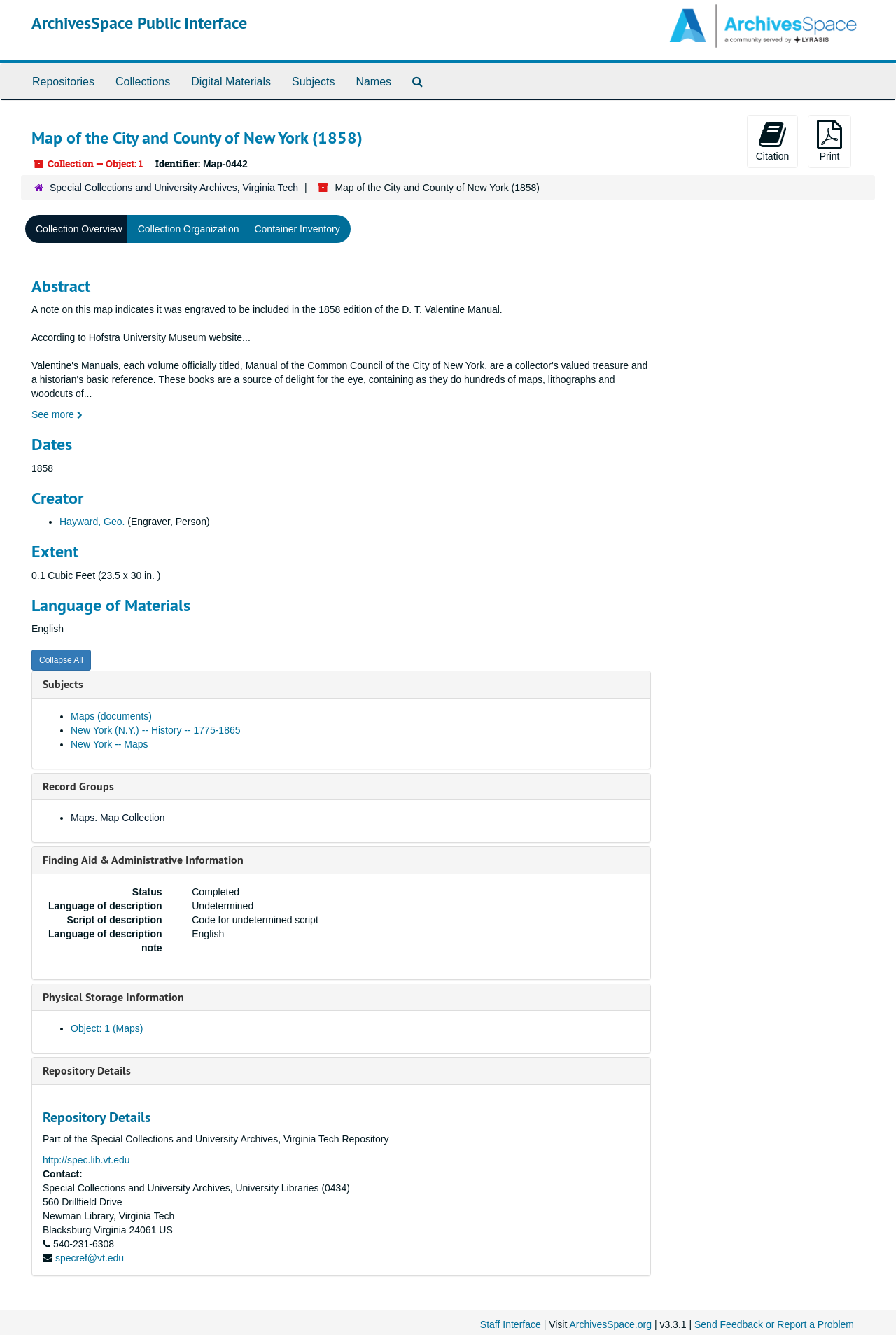Can you find the bounding box coordinates for the element that needs to be clicked to execute this instruction: "Click on the 'Home' link"? The coordinates should be given as four float numbers between 0 and 1, i.e., [left, top, right, bottom].

None